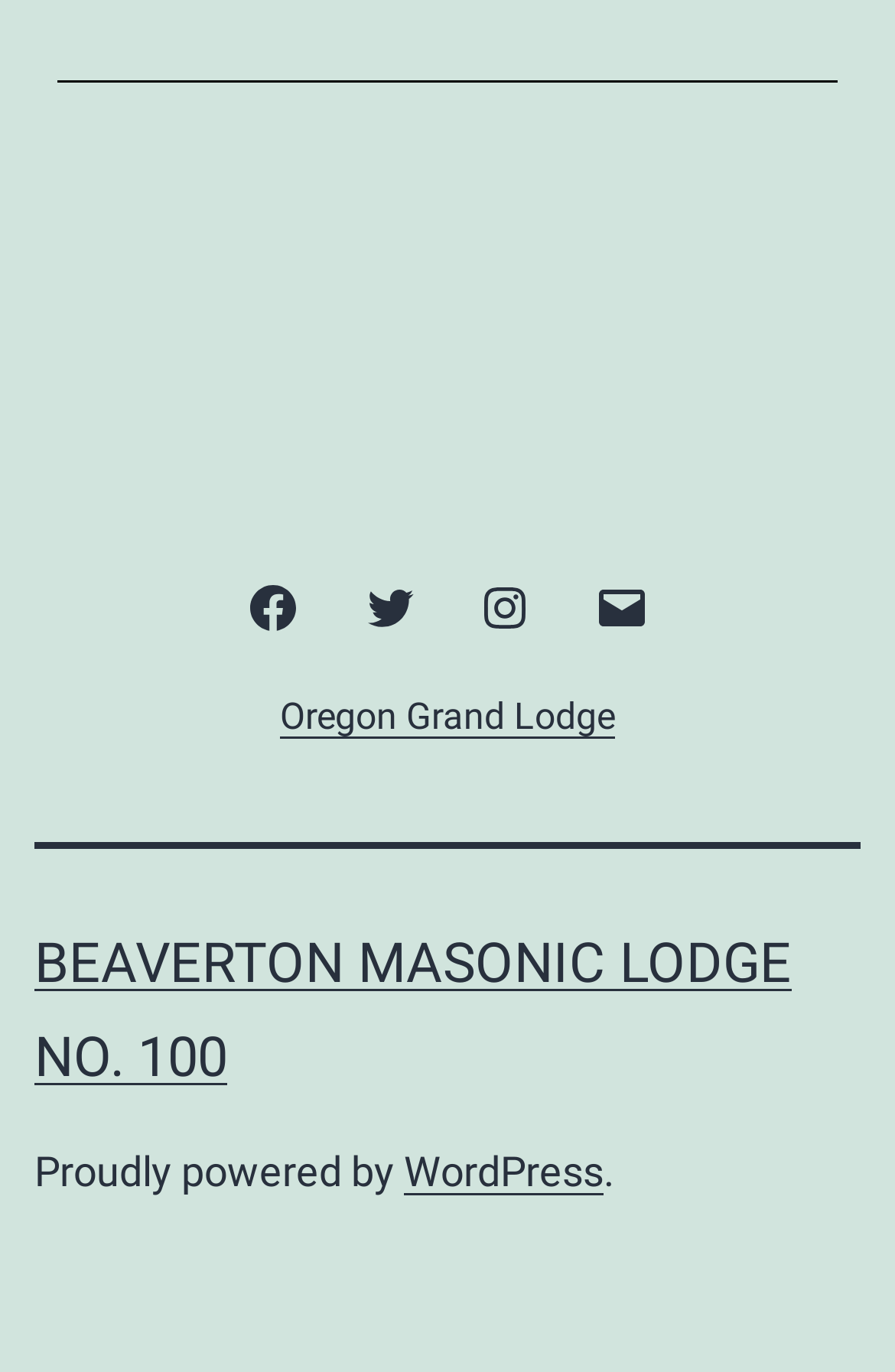What is the position of the Facebook link?
Answer the question with a detailed and thorough explanation.

I determined the position of the Facebook link by looking at its bounding box coordinates and comparing them to the coordinates of the other links in the navigation section. The Facebook link has a left coordinate of 0.242, which is the second smallest left coordinate among the links, indicating that it is the second link from the left.